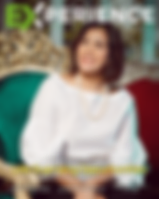Explain what is happening in the image with elaborate details.

The image showcases a stylish cover for the "Experience" travel and lifestyle magazine. Featuring a smiling individual dressed in a chic white outfit, the cover portrays a sophisticated ambiance accentuated by elegant furnishings, including a rich, emerald-green chair. The background hints at luxurious decor, setting a warm and inviting tone. Prominently displayed is the magazine's title "EXPERIENCE" in bold green lettering, with additional tagline content below, designed to capture the reader's interest in travel and lifestyle themes. The overall aesthetic suggests a blend of elegance and approachability, appealing to a diverse audience interested in exploring and sharing experiences.